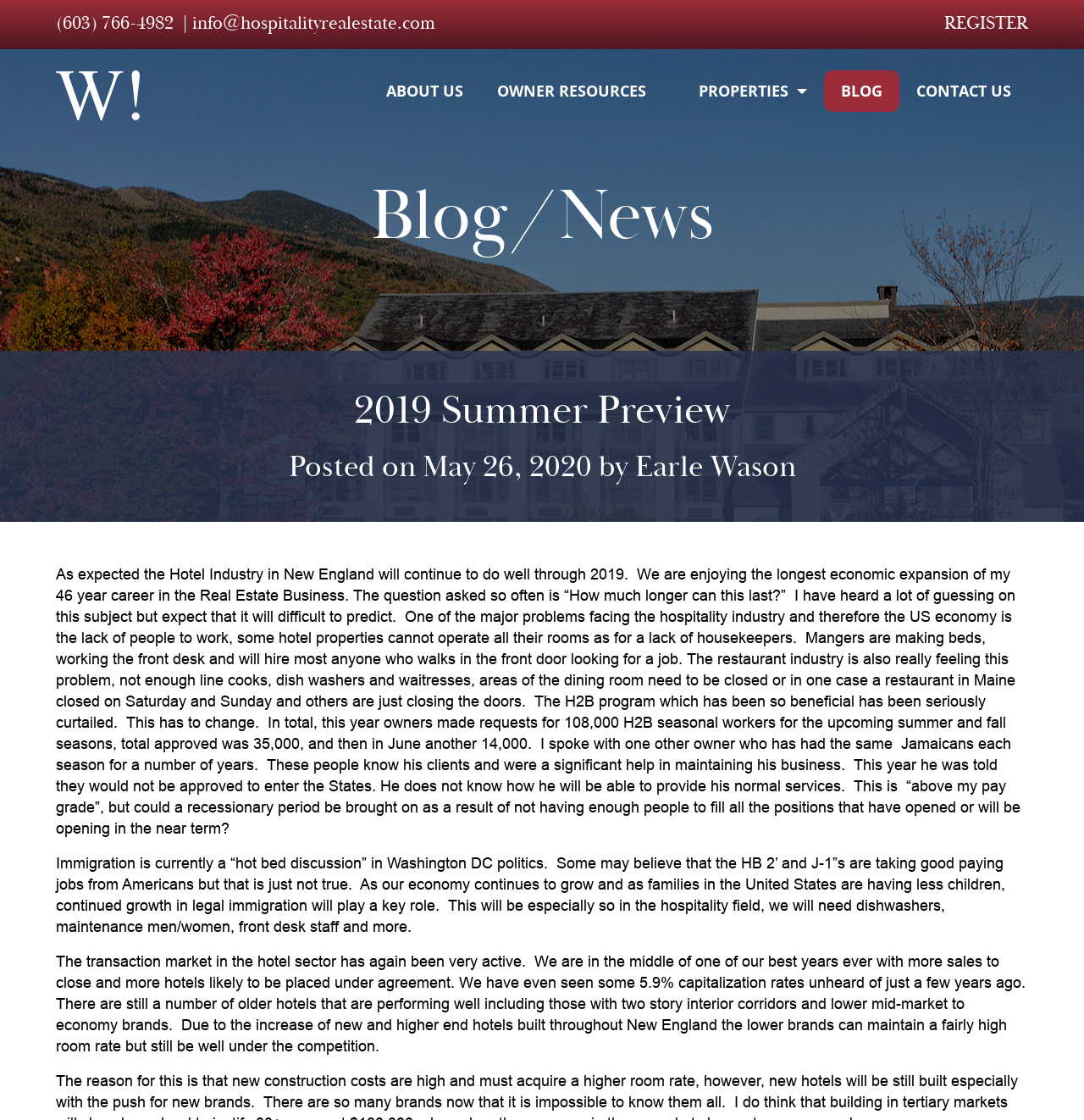Please determine the primary heading and provide its text.

Hospitality Real Estate